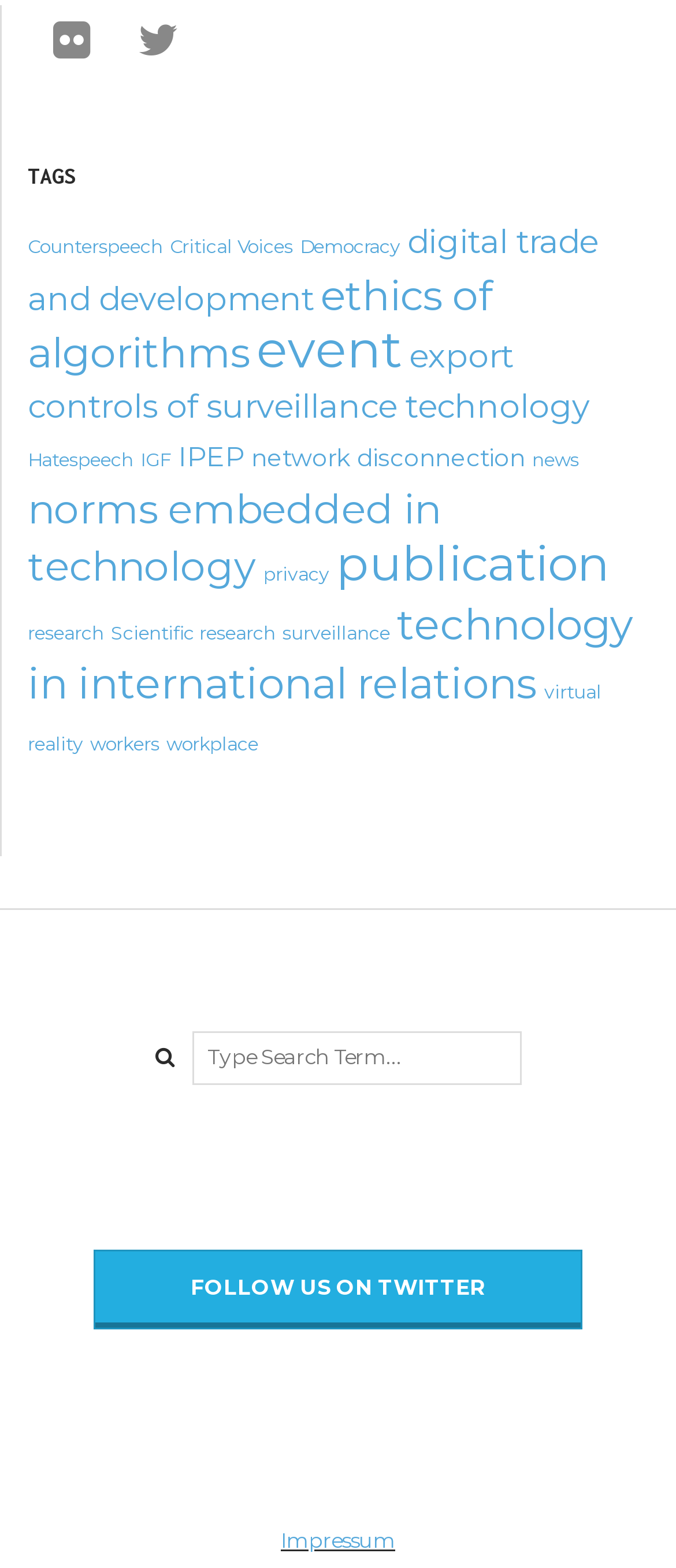Calculate the bounding box coordinates for the UI element based on the following description: "workers". Ensure the coordinates are four float numbers between 0 and 1, i.e., [left, top, right, bottom].

[0.133, 0.468, 0.236, 0.482]